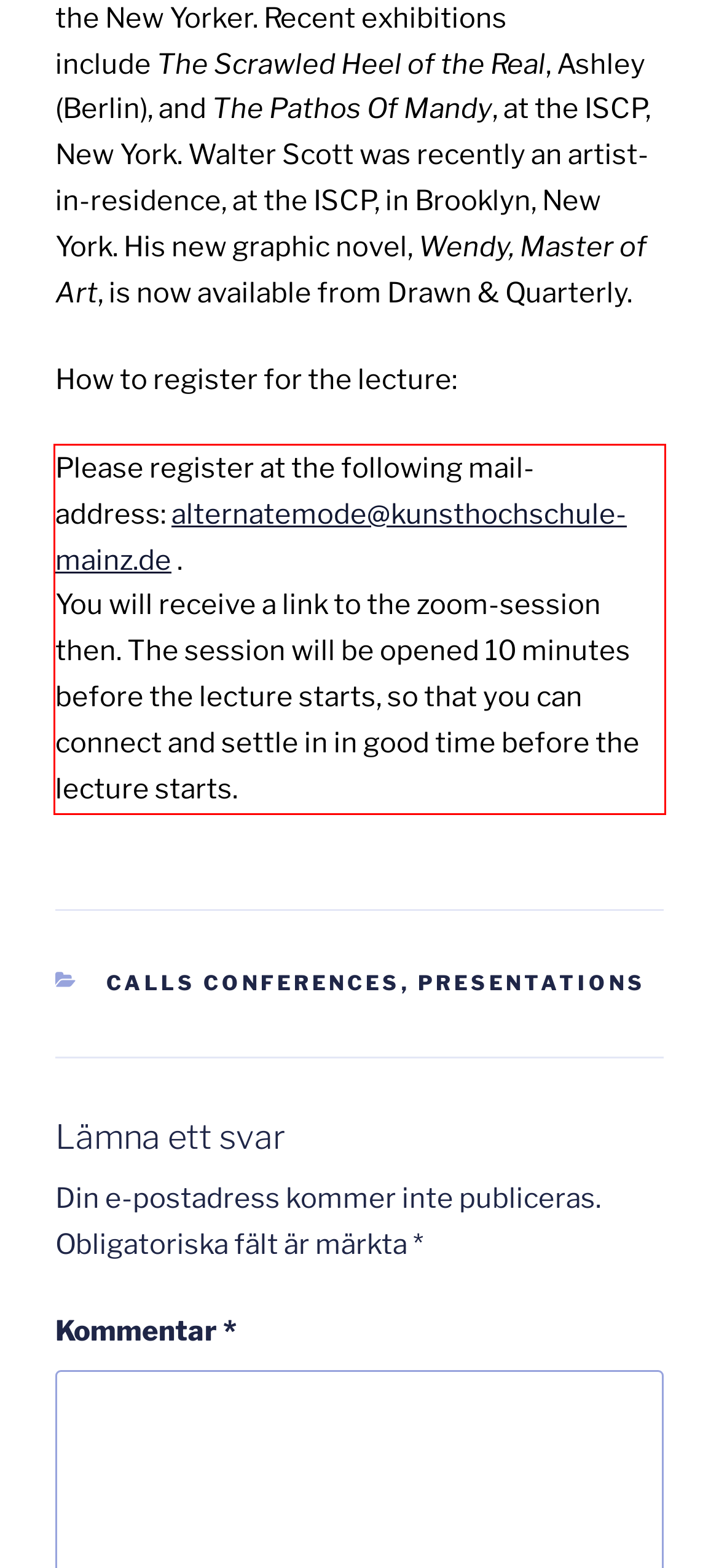Look at the screenshot of the webpage, locate the red rectangle bounding box, and generate the text content that it contains.

Please register at the following mail-address: alternatemode@kunsthochschule-mainz.de . You will receive a link to the zoom-session then. The session will be opened 10 minutes before the lecture starts, so that you can connect and settle in in good time before the lecture starts.